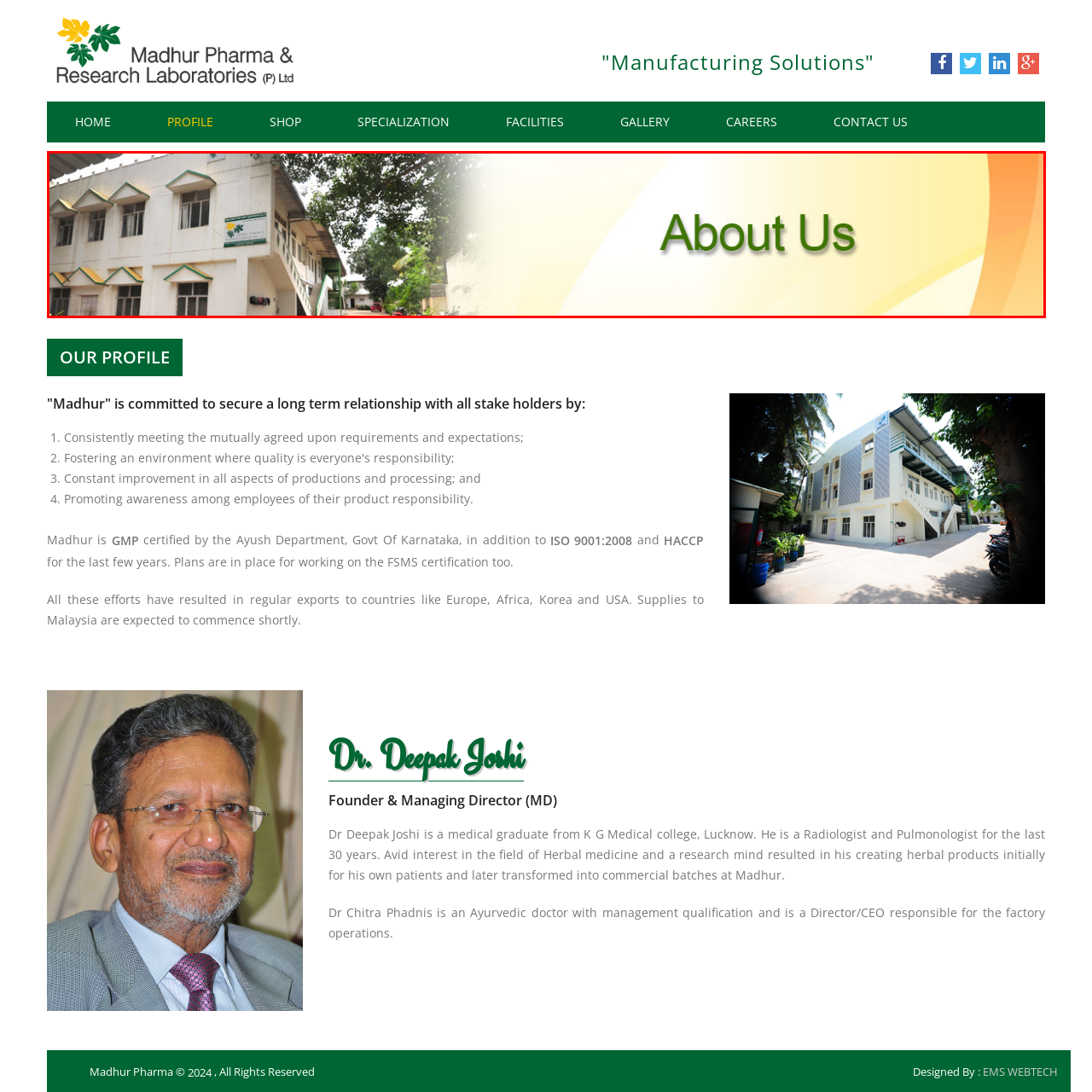Review the part of the image encased in the red box and give an elaborate answer to the question posed: How many stories does the building have?

The question asks about the number of stories in the building. Upon analyzing the image, it is evident that the building has two stories, with green and yellow accents on the upper edges of the windows.